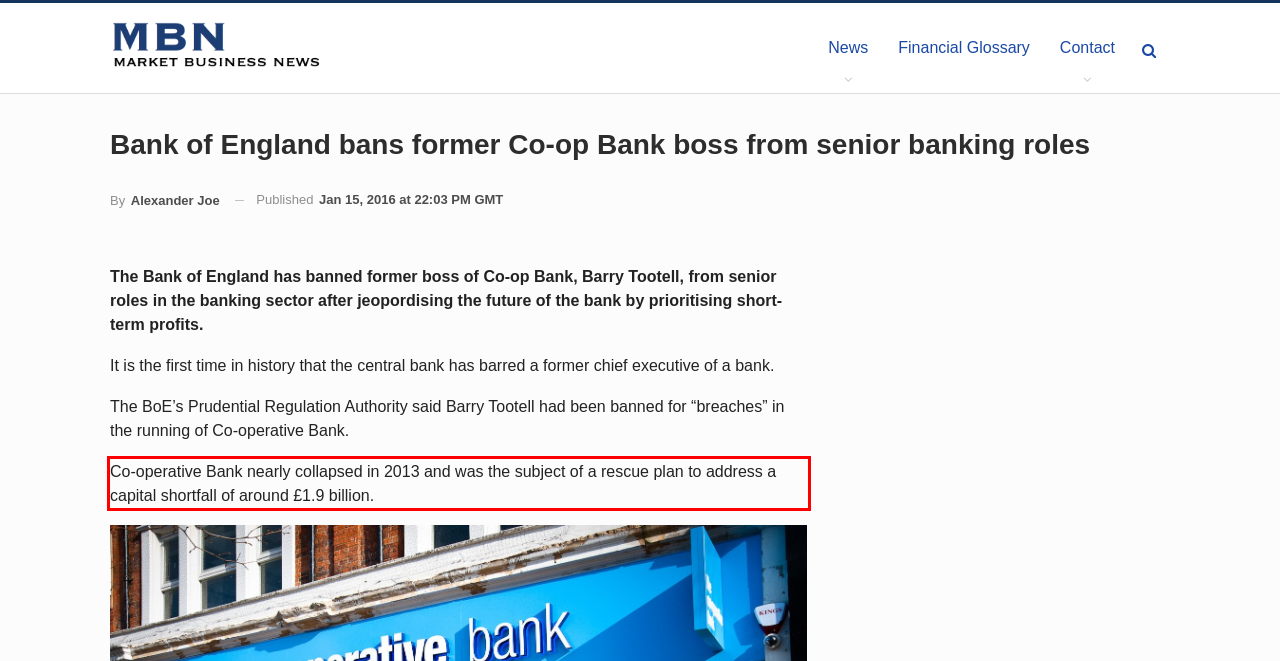Analyze the screenshot of the webpage and extract the text from the UI element that is inside the red bounding box.

Co-operative Bank nearly collapsed in 2013 and was the subject of a rescue plan to address a capital shortfall of around £1.9 billion.